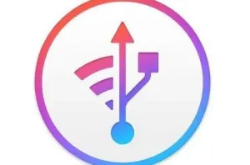What does the upward-pointing arrow symbolize?
Please analyze the image and answer the question with as much detail as possible.

The upward-pointing arrow in the logo symbolizes data transfer, which is a key functionality of the DigiDNA iMazing software, as it enables users to transfer data between iOS devices and computers.